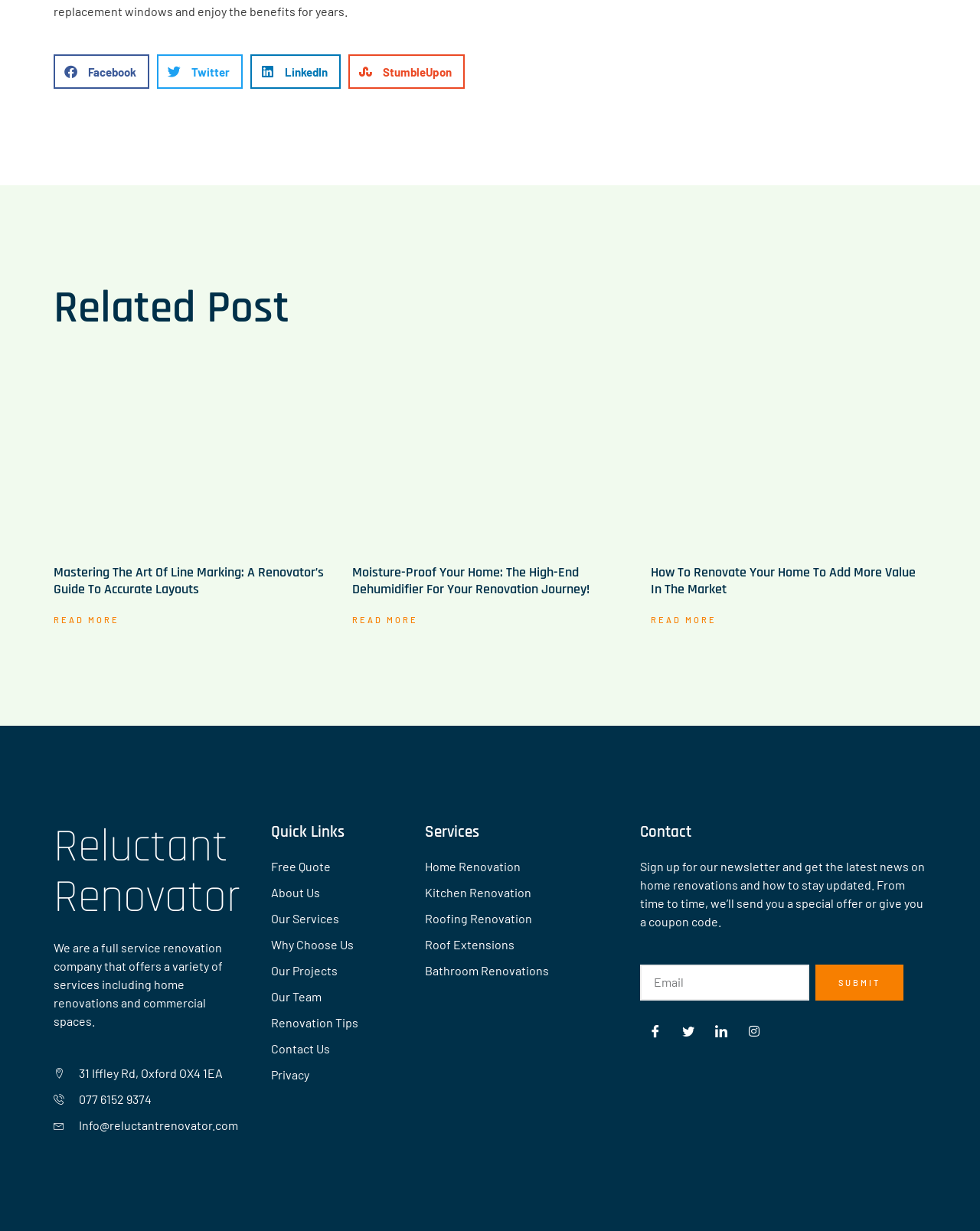Specify the bounding box coordinates of the area to click in order to follow the given instruction: "Submit your email."

[0.832, 0.783, 0.922, 0.812]